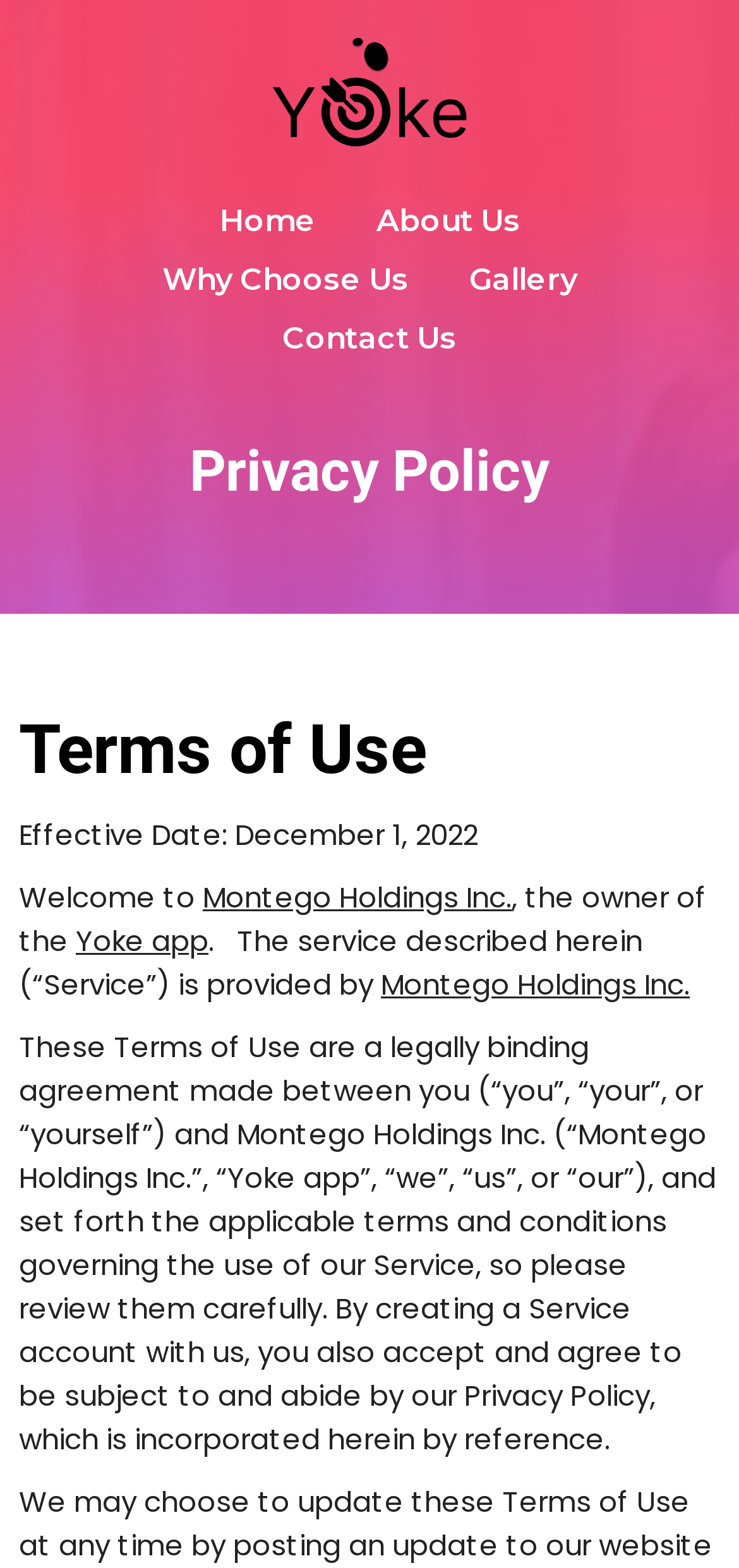Locate the bounding box coordinates of the UI element described by: "Contact Us". Provide the coordinates as four float numbers between 0 and 1, formatted as [left, top, right, bottom].

[0.382, 0.203, 0.618, 0.227]